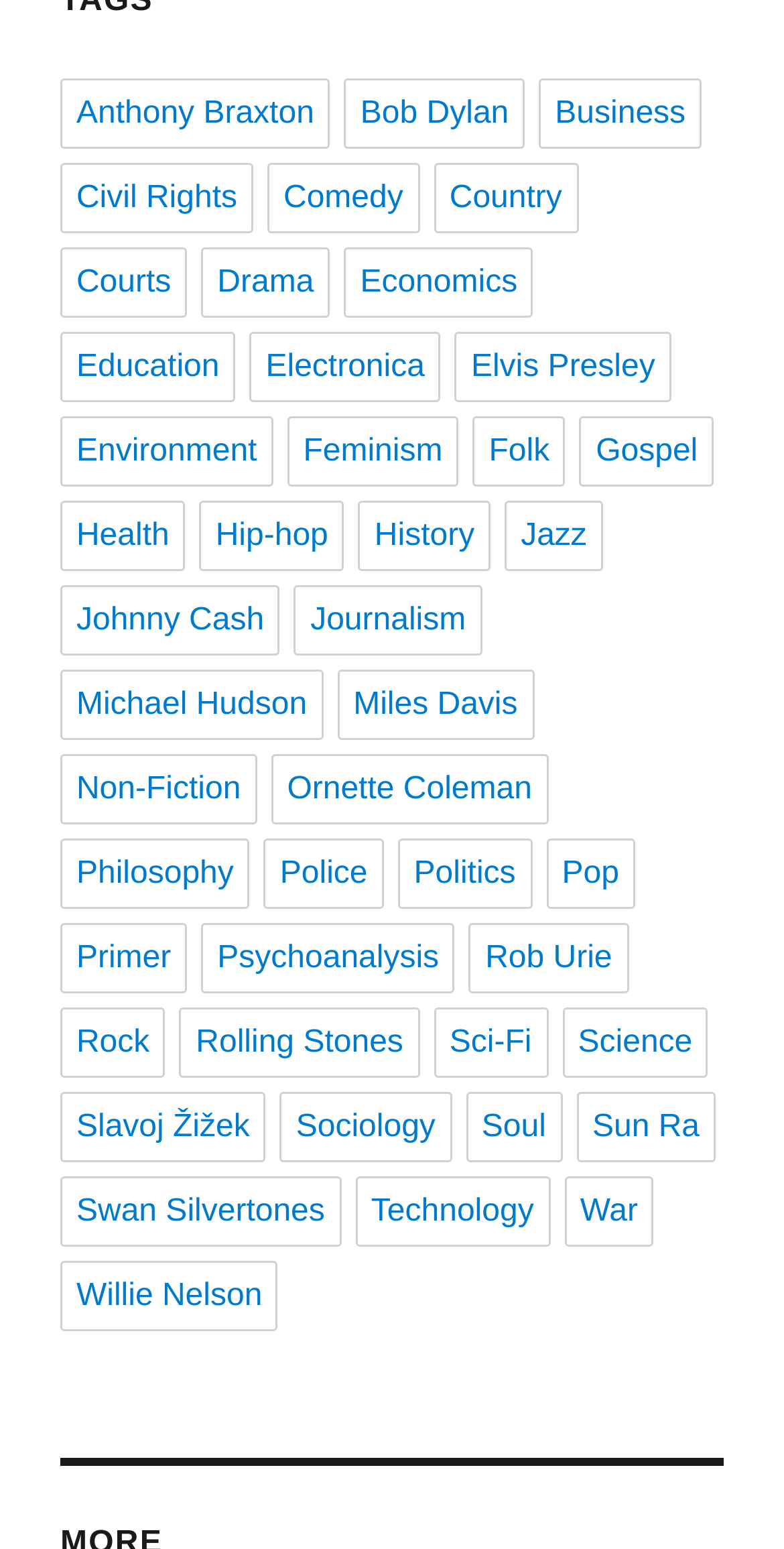What is the first link in the navigation?
Can you provide a detailed and comprehensive answer to the question?

I looked at the first link element under the navigation element, which has the text 'Anthony Braxton'.